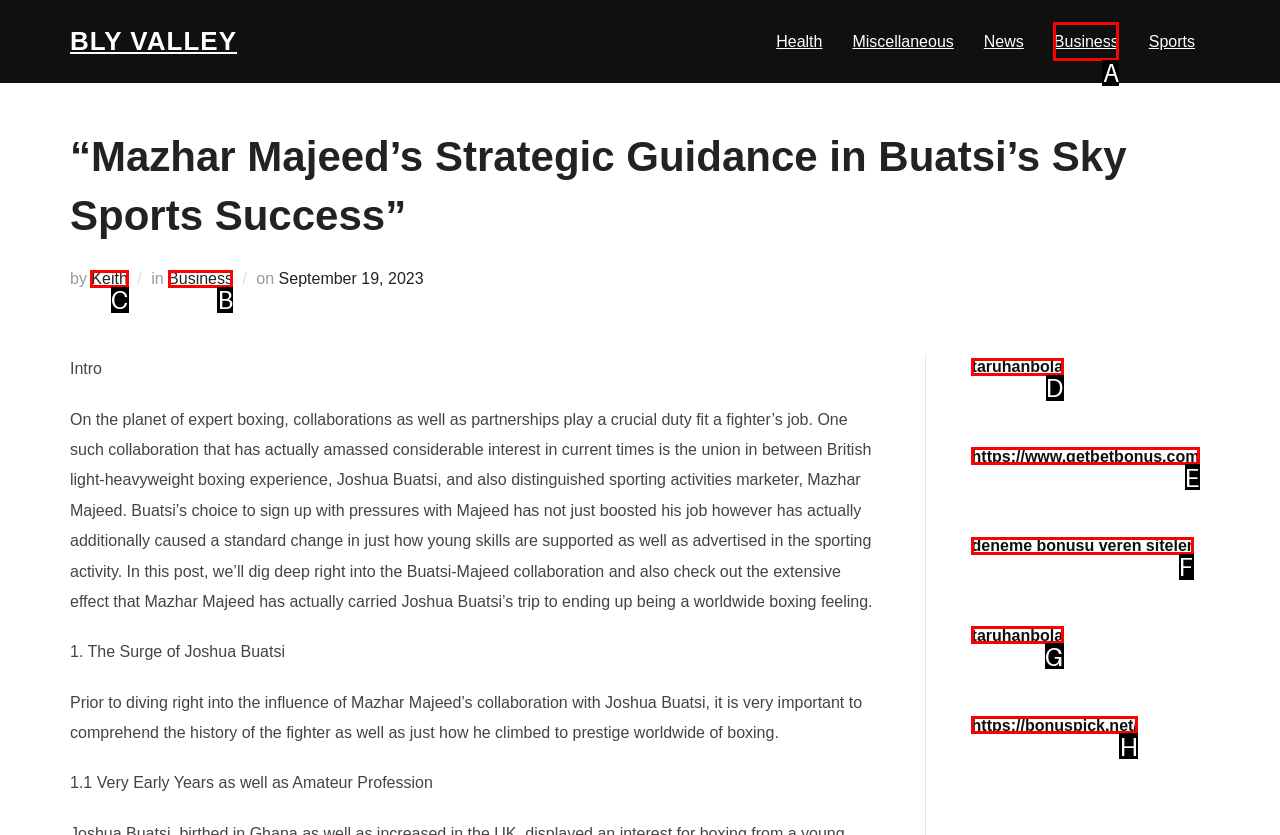Determine the HTML element to click for the instruction: Click on the 'Keith' link.
Answer with the letter corresponding to the correct choice from the provided options.

C